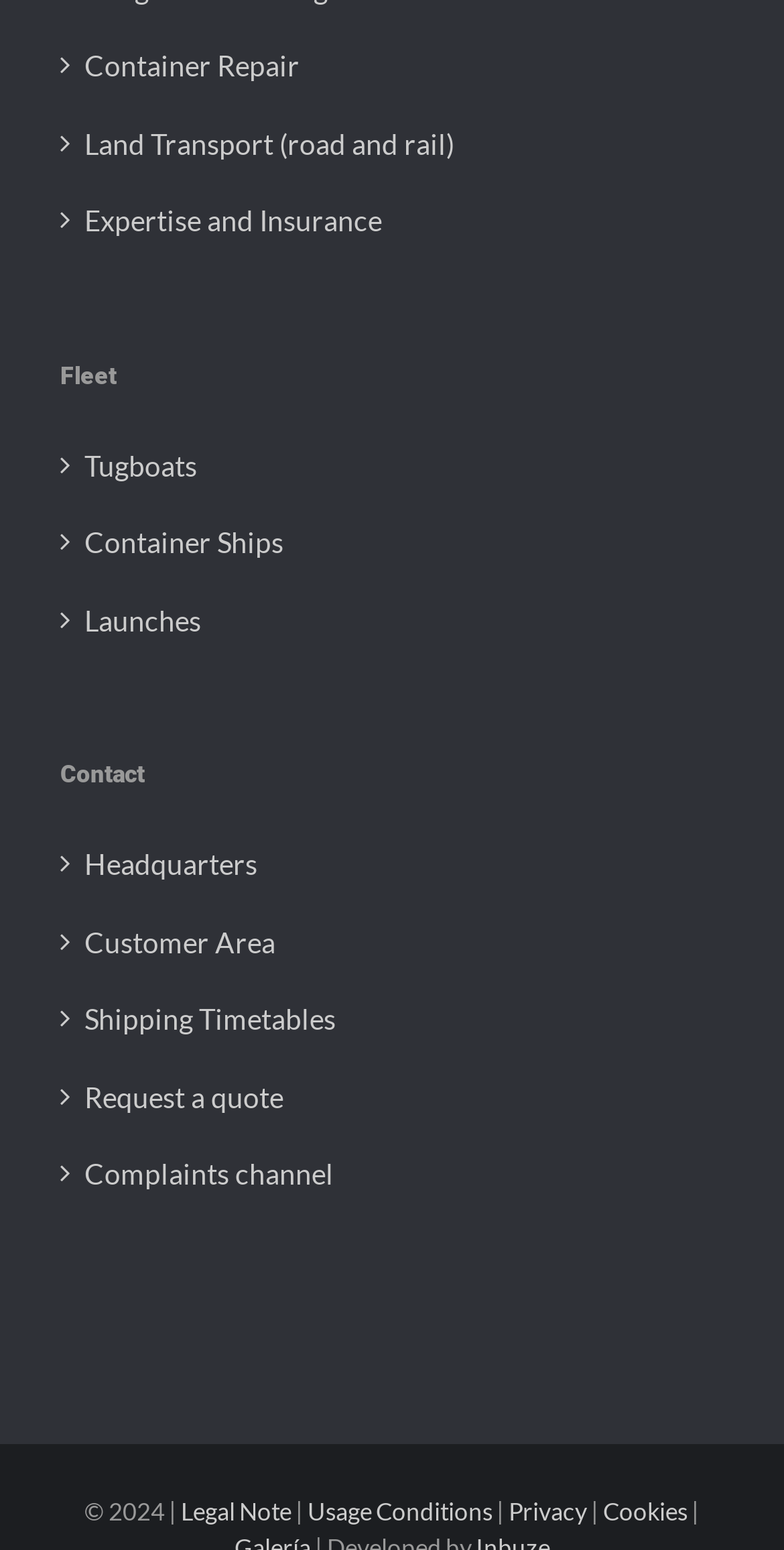What is the purpose of the 'Request a quote' link?
Look at the image and construct a detailed response to the question.

Based on the context of the webpage, I inferred that the 'Request a quote' link is intended for users to request a quote for a service or product offered by the company.